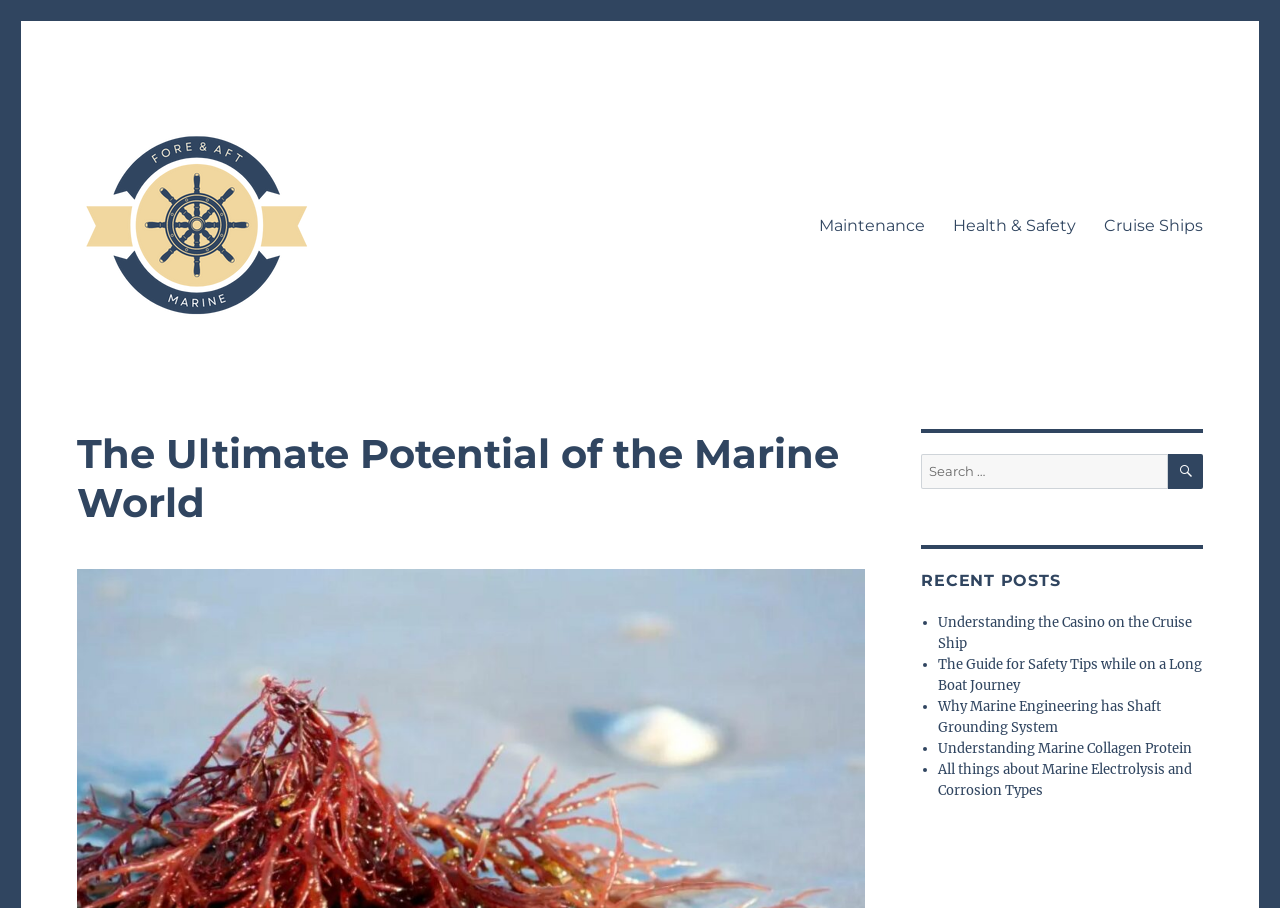What is the purpose of the search box?
From the image, provide a succinct answer in one word or a short phrase.

To search for content